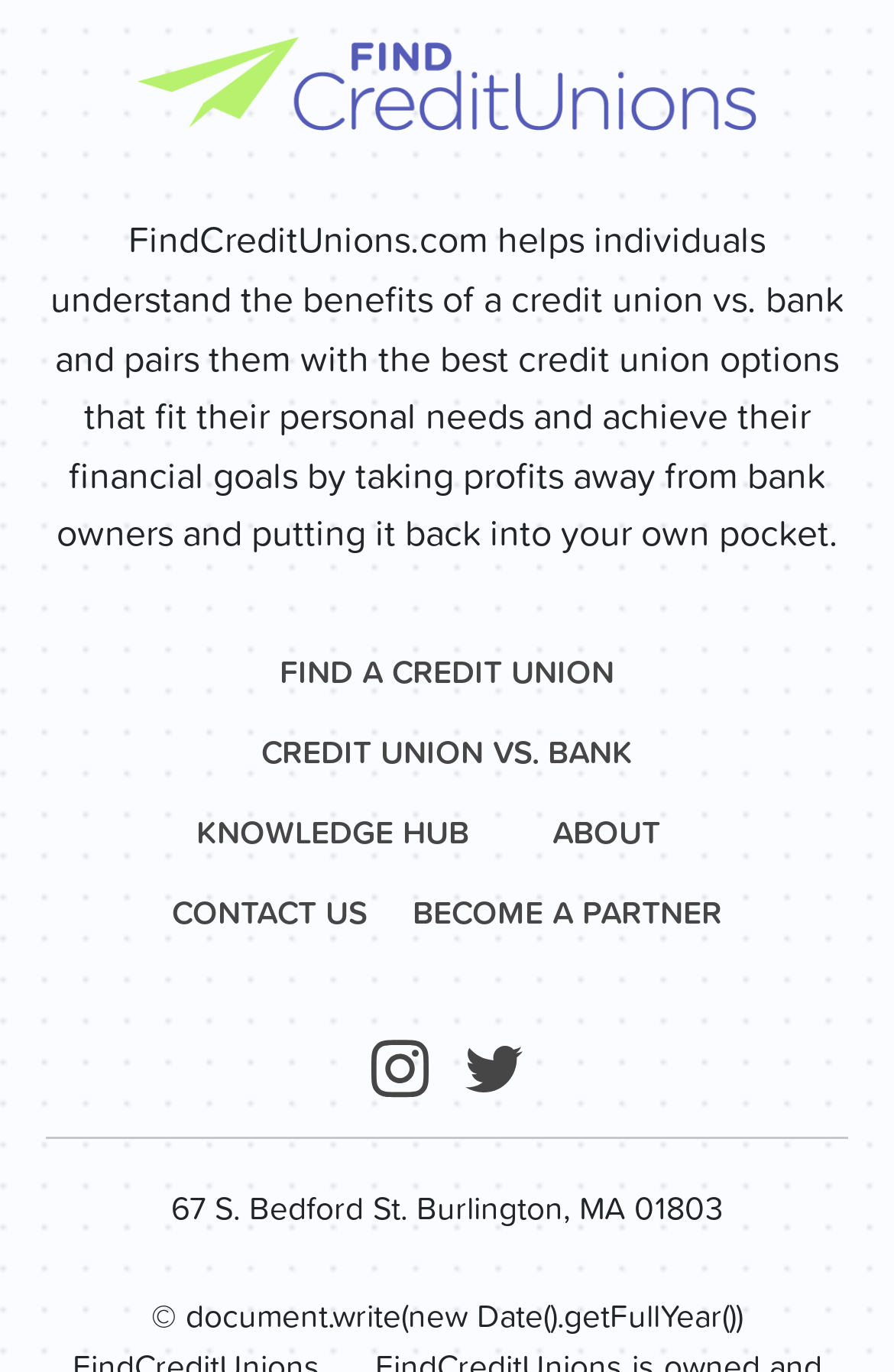Please answer the following question using a single word or phrase: What is the address of the company?

67 S. Bedford St. Burlington, MA 01803